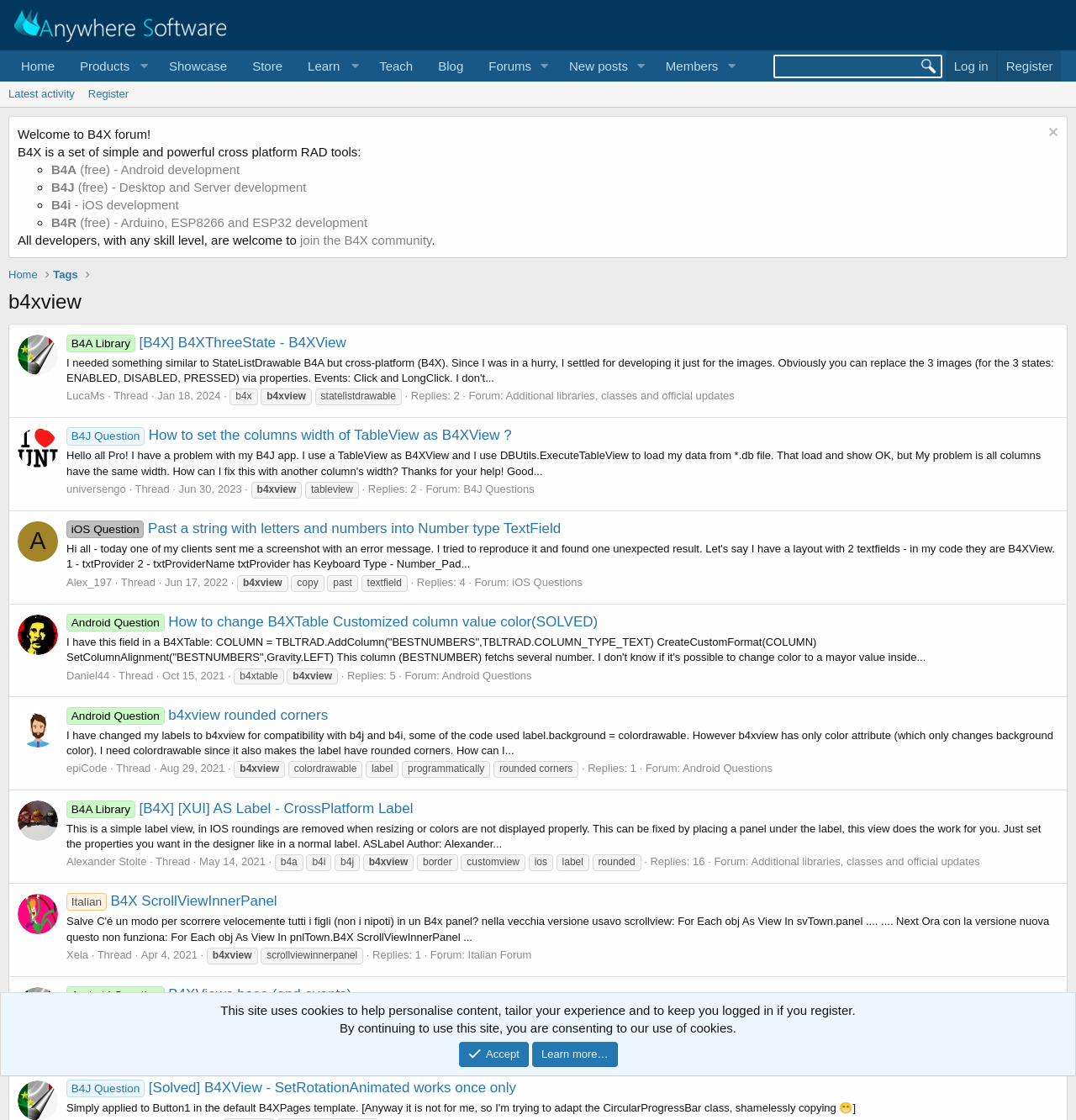Pinpoint the bounding box coordinates of the clickable element needed to complete the instruction: "Click on the 'Home' link". The coordinates should be provided as four float numbers between 0 and 1: [left, top, right, bottom].

[0.008, 0.045, 0.063, 0.073]